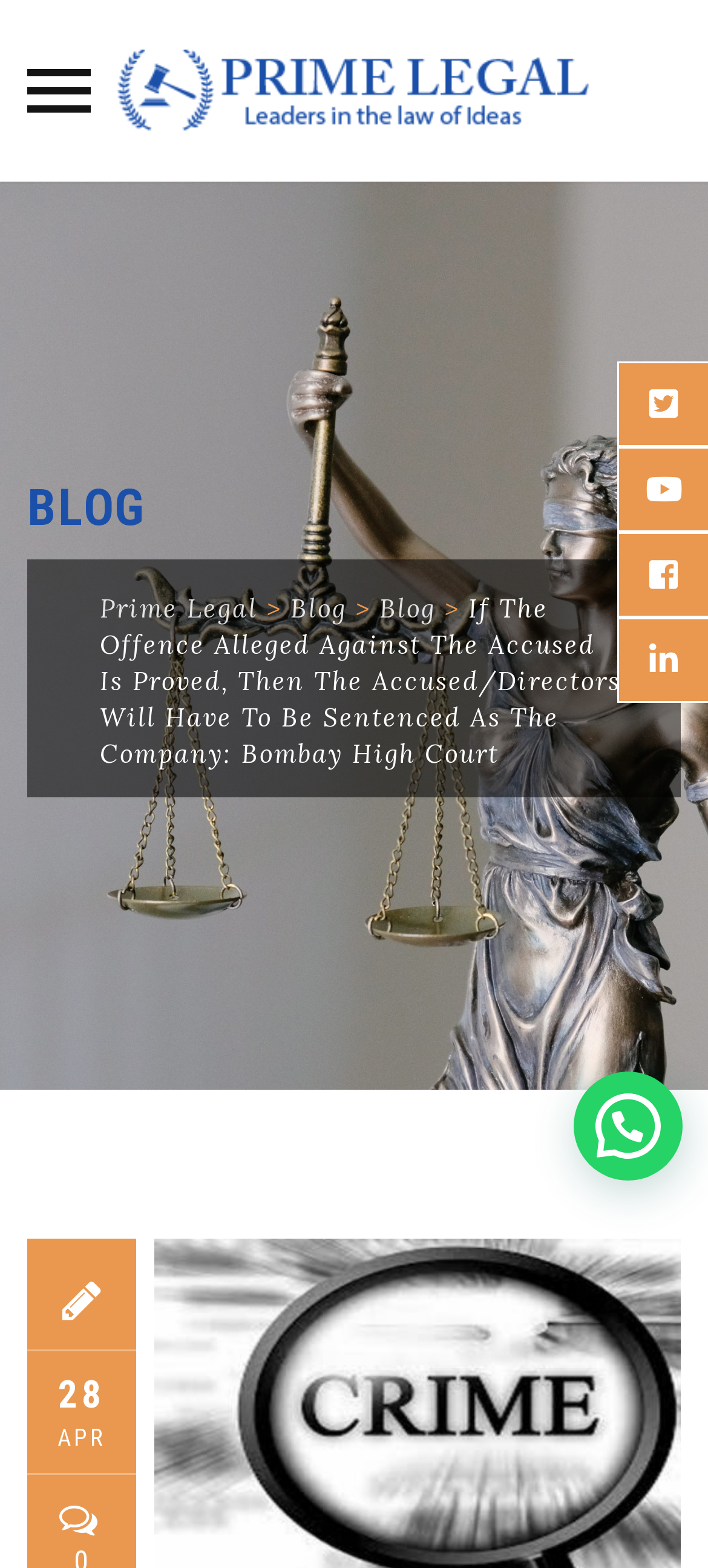Describe every aspect of the webpage in a detailed manner.

The webpage appears to be a blog article or news page. At the top, there is a logo of "Prime Legal" accompanied by a link to the same, situated almost at the center of the top section. Below the logo, there is a "Toggle menu" heading and a "Skip to content" link, both positioned on the left side of the page.

The main content area is divided into two sections. On the left, there is a menu or navigation section with links to "Blog" and "Prime Legal", along with a ">" symbol. On the right, the main article or blog post is displayed. The title of the article is "If The Offence Alleged Against The Accused Is Proved, Then The Accused/Directors Will Have To Be Sentenced As The Company: Bombay High Court", which spans almost the entire width of the content area.

Below the title, there is a timestamp or date section, which includes the day "28" and the month "APR". The article content is not explicitly mentioned, but it is likely to be related to the title and the court ruling mentioned in the meta description.